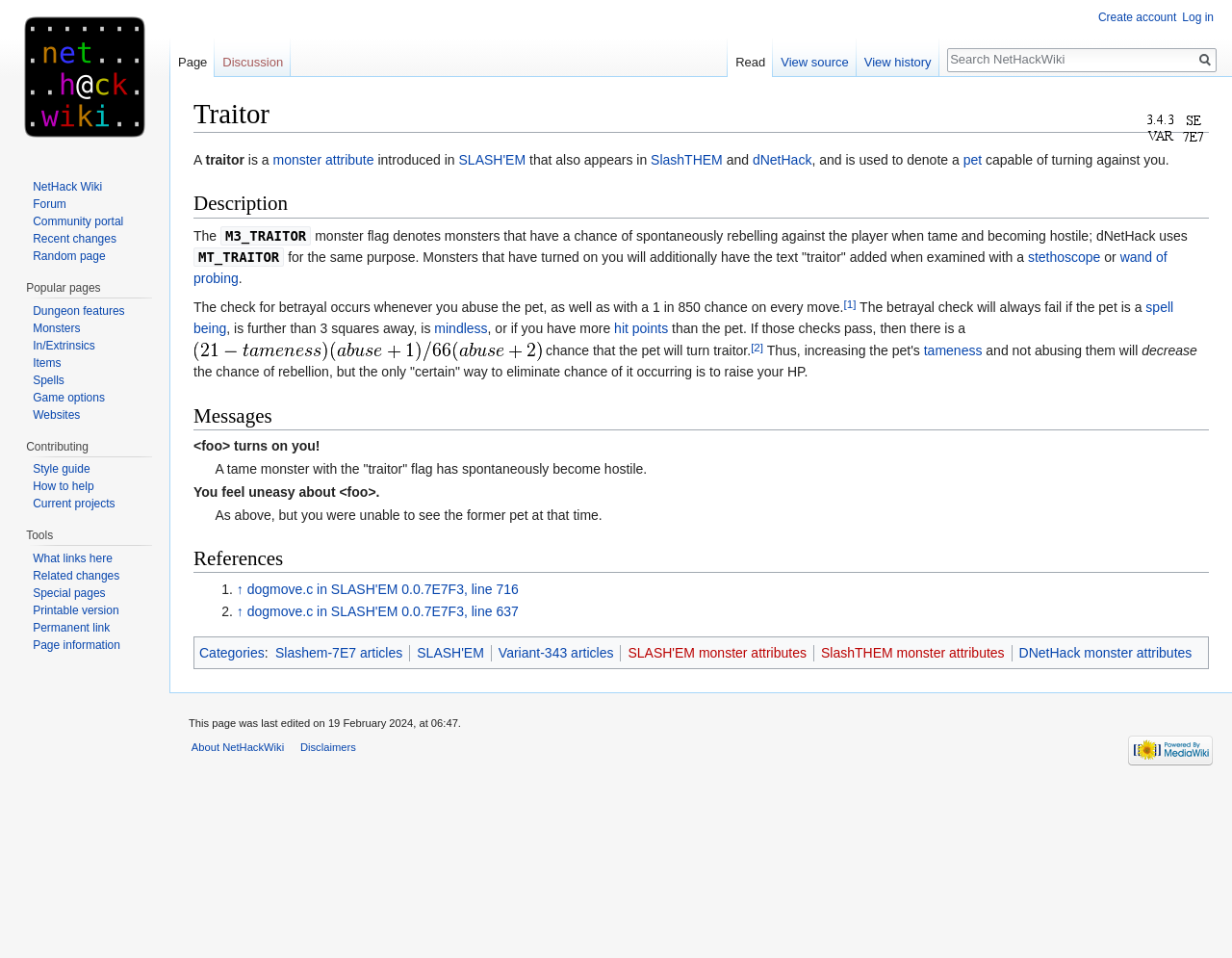What is the purpose of the M3_TRAITOR flag?
Kindly answer the question with as much detail as you can.

According to the webpage, the M3_TRAITOR flag is used to denote monsters that have a chance of spontaneously rebelling against the player when tame and becoming hostile.